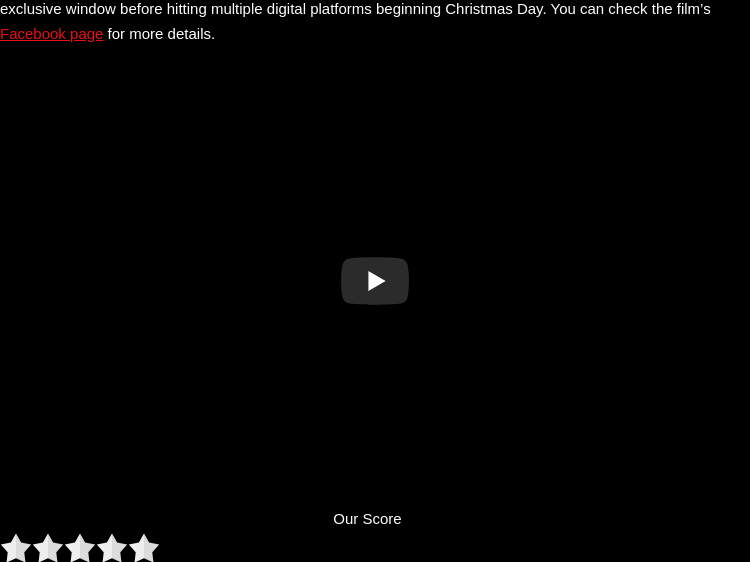Give a detailed account of the elements present in the image.

The image features a video player interface, indicating a showcase for the film "Derelicts," which is described as an effective horror movie that combines psychological elements with eventual physical horror. Below the video player, there’s a section labeled "Our Score," suggesting a rating system that may reflect audience or critic assessments. The text above highlights details about the film's premiere on the Kings of Horror YouTube Channel, alongside a mention of a live chat with filmmakers and cast, indicating a robust community engagement. Audiences are invited to check the film’s Facebook page for further updates, emphasizing the film's promotional strategy as it approaches a digital release on Christmas Day.